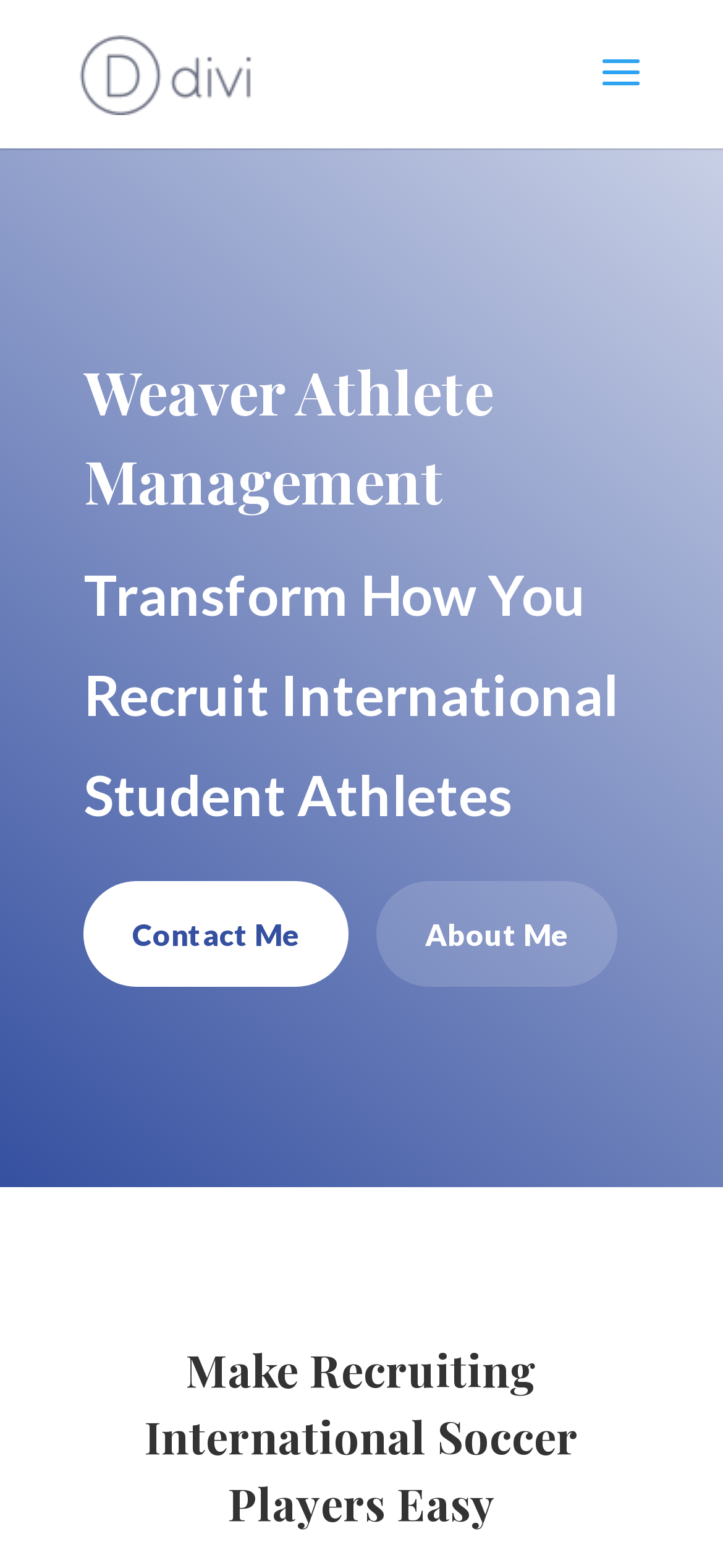Please provide the bounding box coordinate of the region that matches the element description: Contact Me. Coordinates should be in the format (top-left x, top-left y, bottom-right x, bottom-right y) and all values should be between 0 and 1.

[0.116, 0.562, 0.483, 0.629]